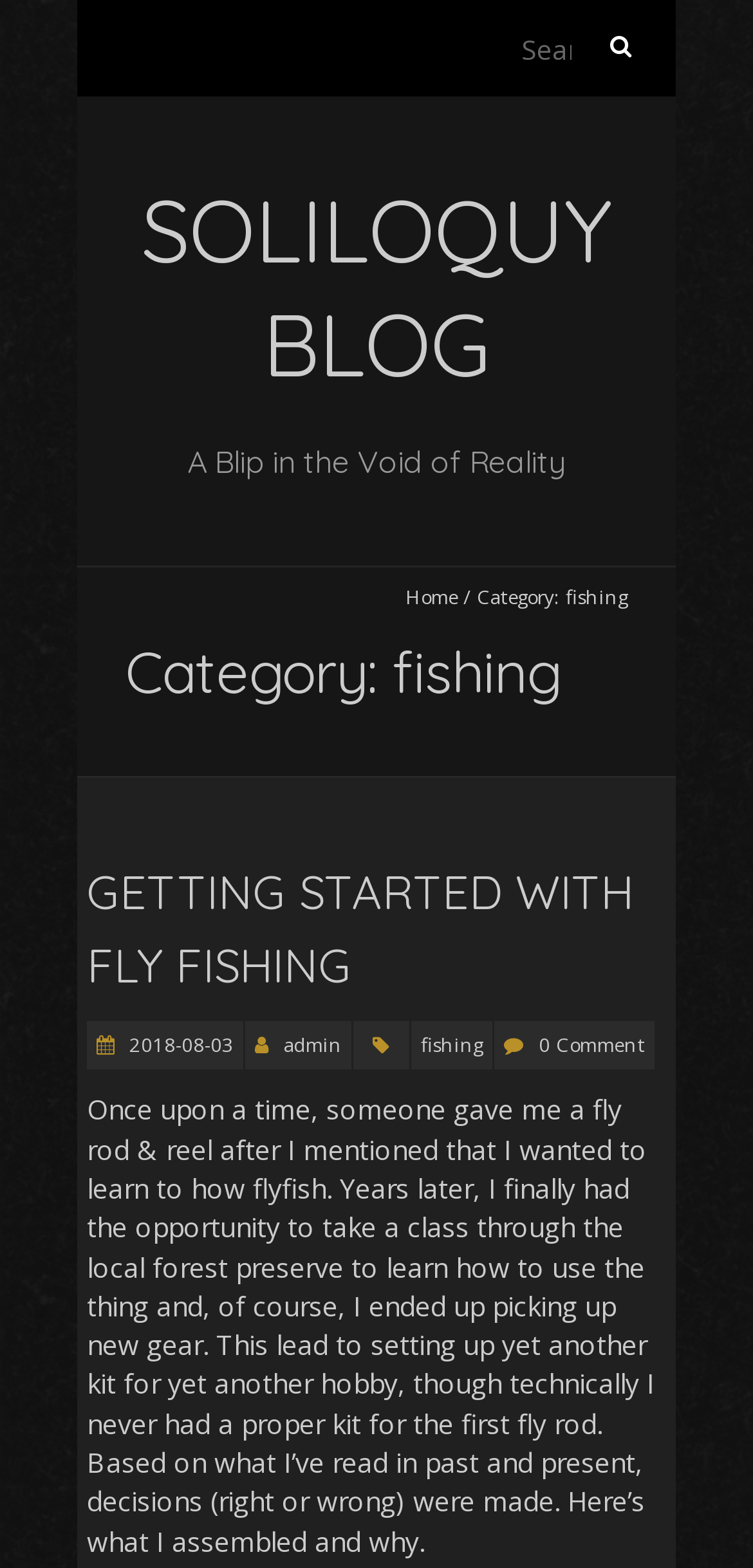Show the bounding box coordinates of the element that should be clicked to complete the task: "check the comments of the current post".

[0.715, 0.658, 0.856, 0.675]